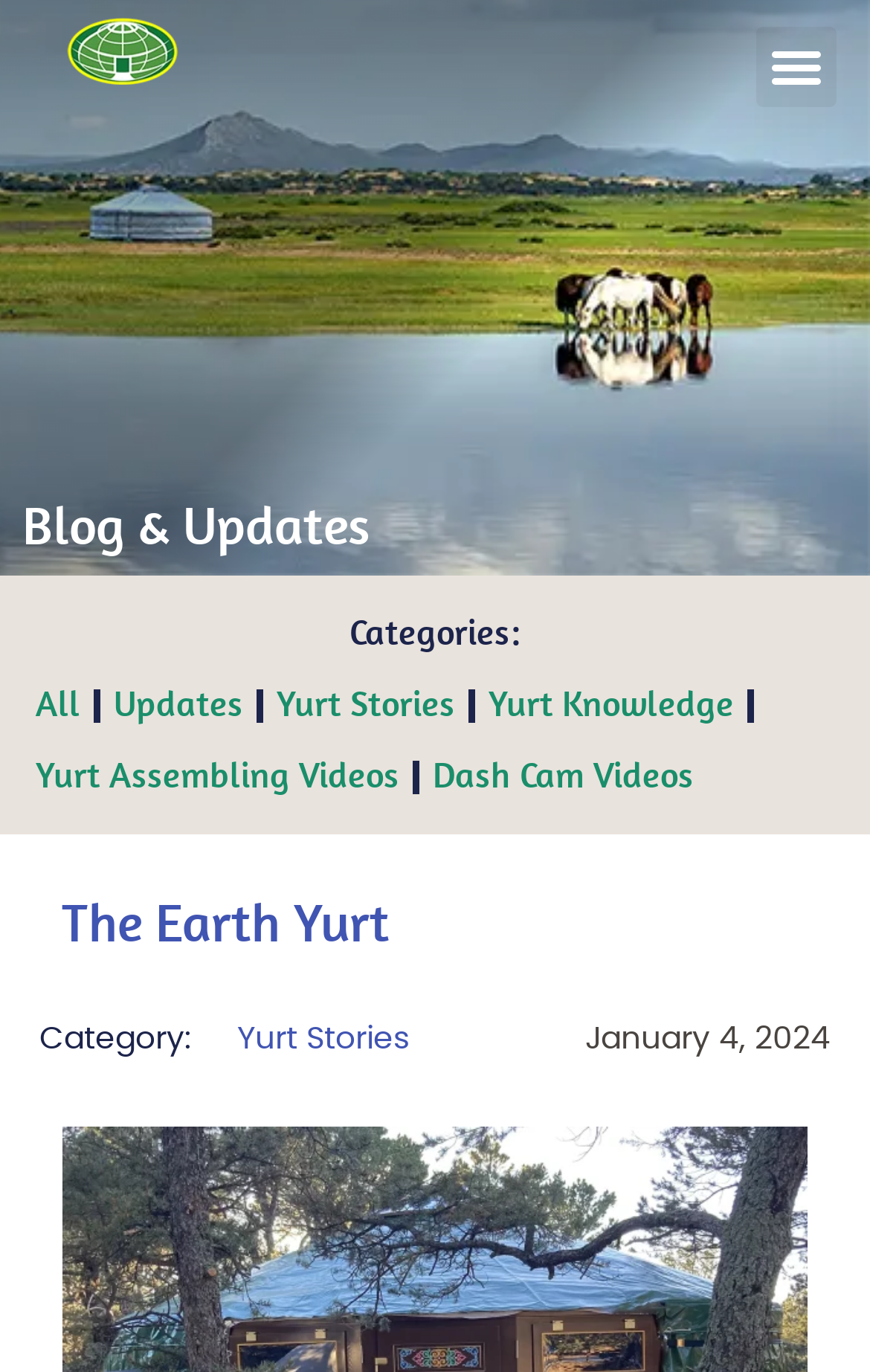Find the bounding box coordinates of the clickable element required to execute the following instruction: "Check the latest update on January 4, 2024". Provide the coordinates as four float numbers between 0 and 1, i.e., [left, top, right, bottom].

[0.672, 0.746, 0.954, 0.773]